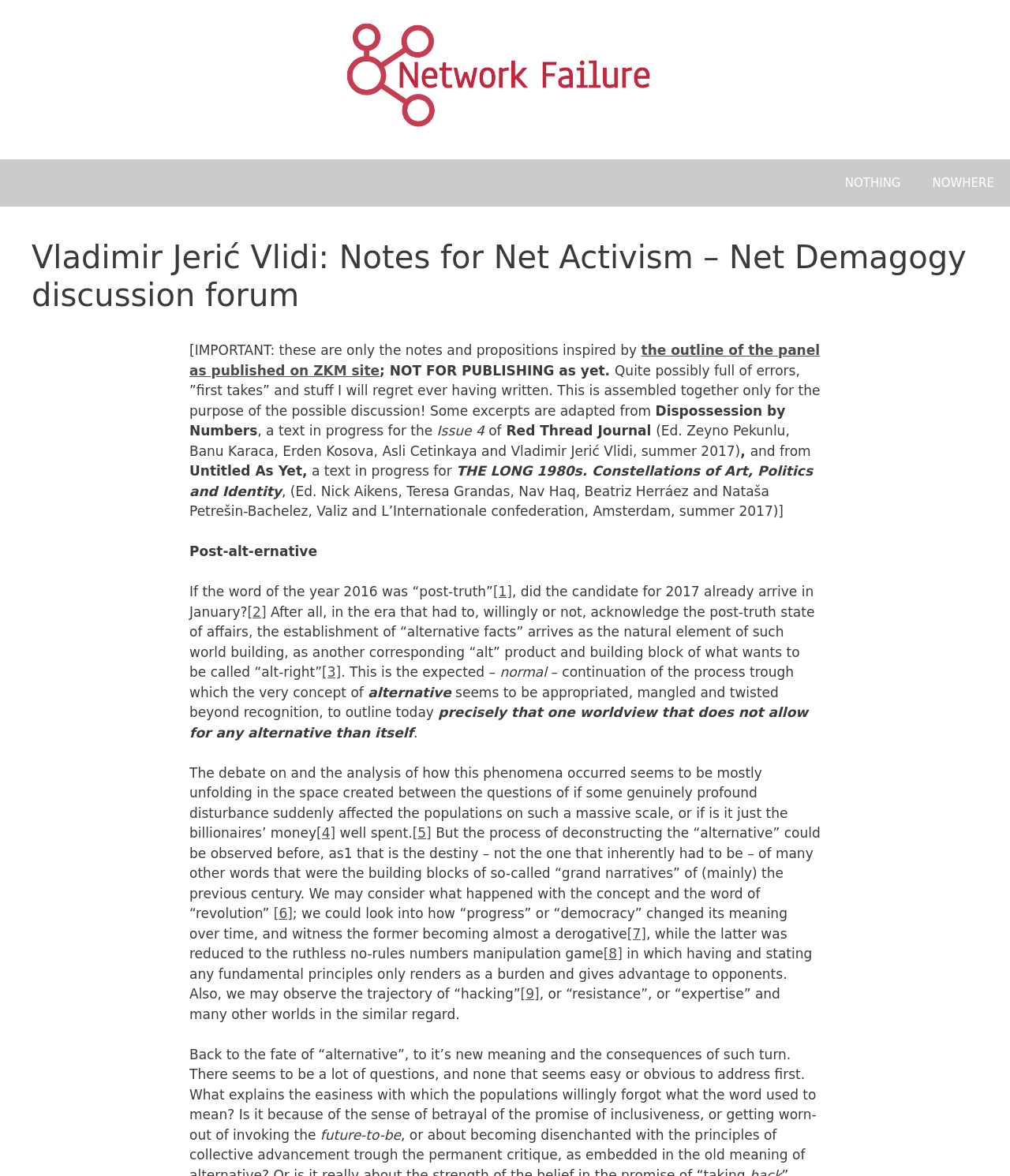What is the topic of discussion in the text?
Using the visual information, answer the question in a single word or phrase.

Net Activism and Net Demagogy